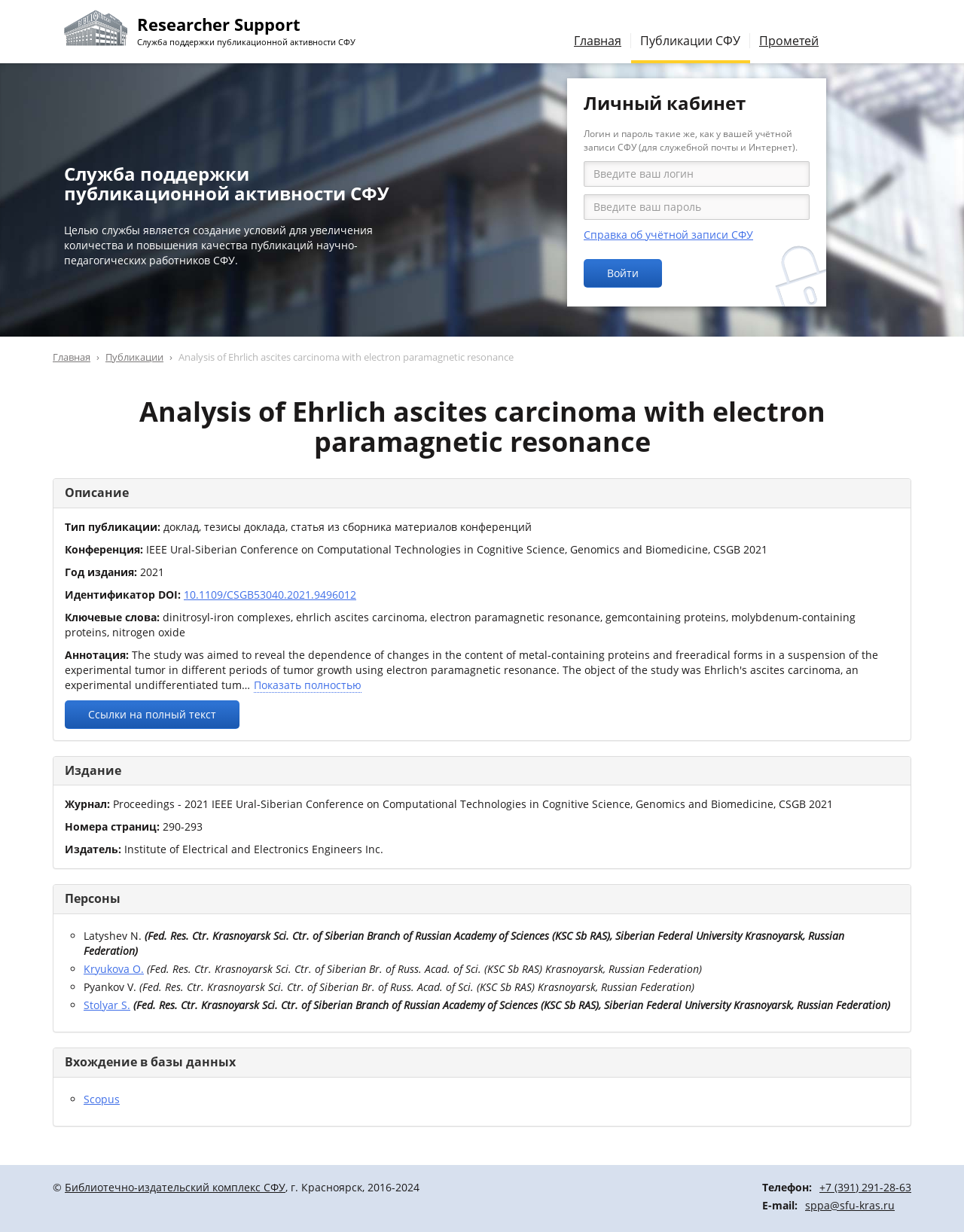Generate a thorough caption that explains the contents of the webpage.

The webpage is a research article page from Researcher Support, a service for supporting publication activity at Siberian Federal University (SFU). At the top, there is a link to skip to the main content. Below that, there is a heading with the title "Researcher Support" and a brief description of the service.

On the left side, there is a layout table with several sections. The first section has a heading "Service for supporting publication activity SFU" and a brief description of the service. Below that, there is a section with a heading "Personal Cabinet" where users can log in with their SFU account credentials.

On the right side, there is a section with a heading "Analysis of Ehrlich ascites carcinoma with electron paramagnetic resonance", which is the title of the research article. Below that, there are several sections with details about the article, including the type of publication, conference, year of publication, DOI identifier, keywords, and abstract.

Further down, there are sections with information about the publication, including the journal, page numbers, publisher, and authors. The authors are listed with their names, affiliations, and links to their profiles.

At the bottom of the page, there is a section with information about the databases where the article is indexed, including Scopus. Finally, there is a footer section with copyright information, a link to the SFU library and publishing complex, and contact information, including phone number and email address.